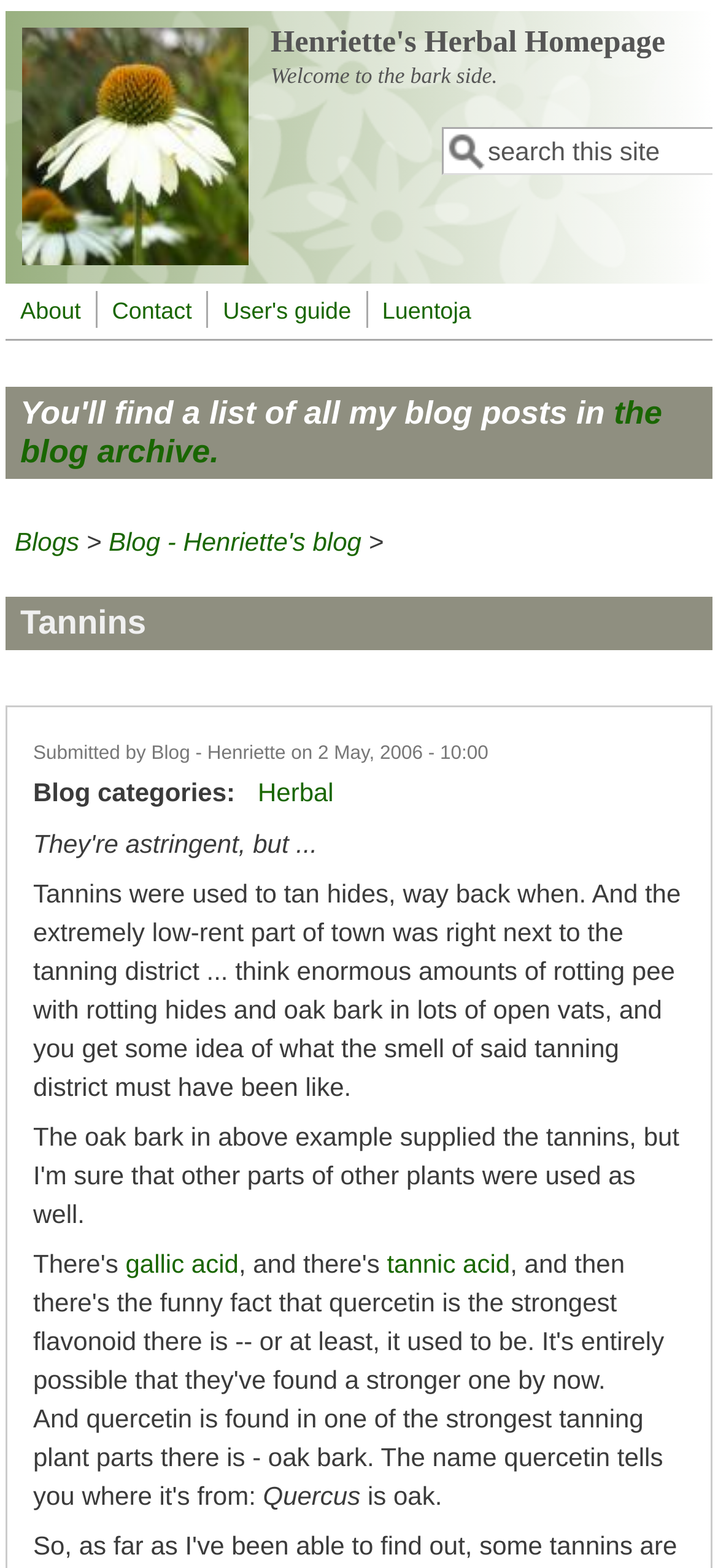What is the name of the website?
Please answer the question with as much detail and depth as you can.

I determined the name of the website by looking at the link element with the text 'Henriette's Herbal Homepage' which is located at the top of the webpage, indicating it is the title of the website.